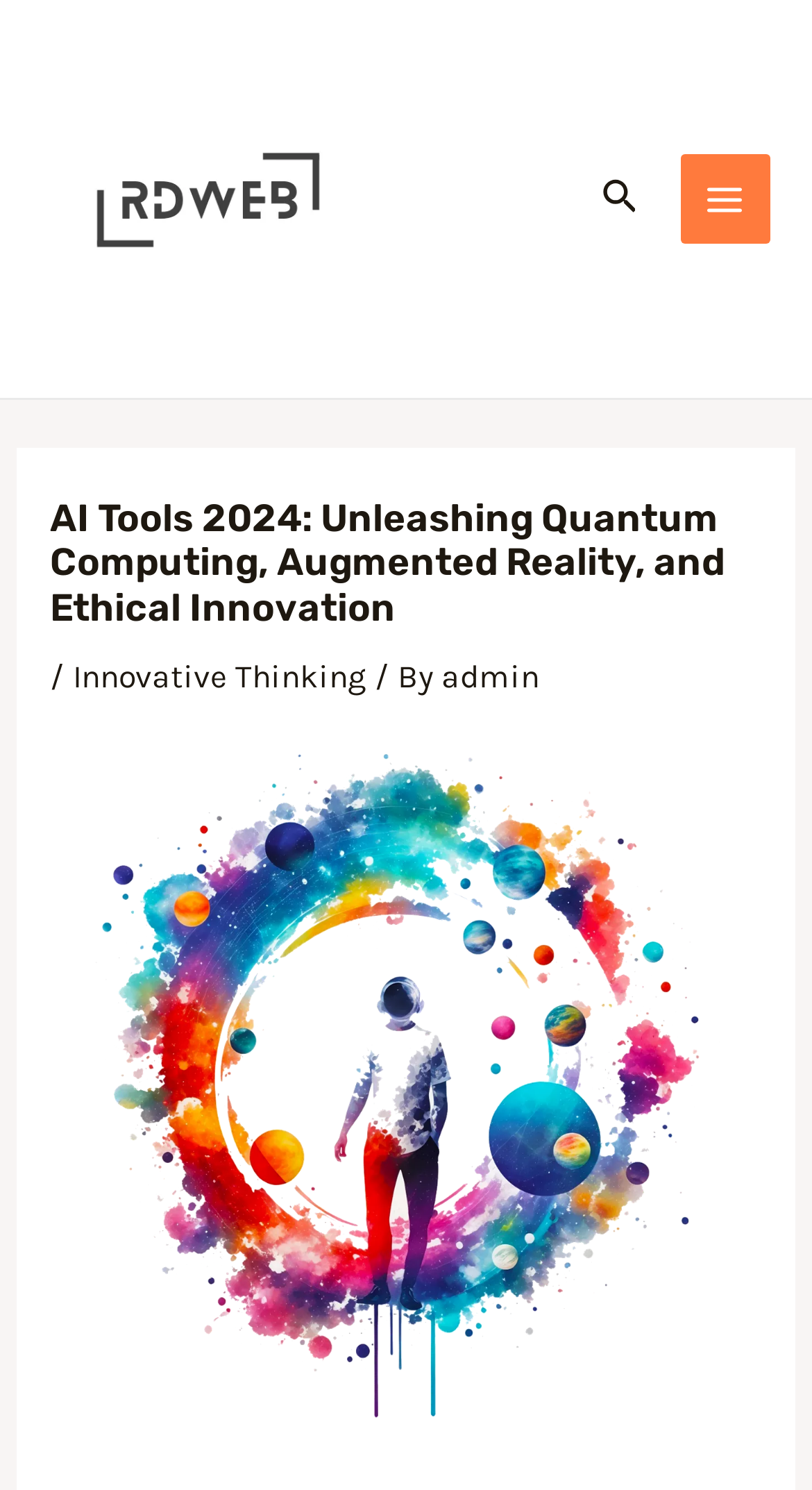What is the icon located next to the 'MAIN MENU' button?
Using the image, respond with a single word or phrase.

image